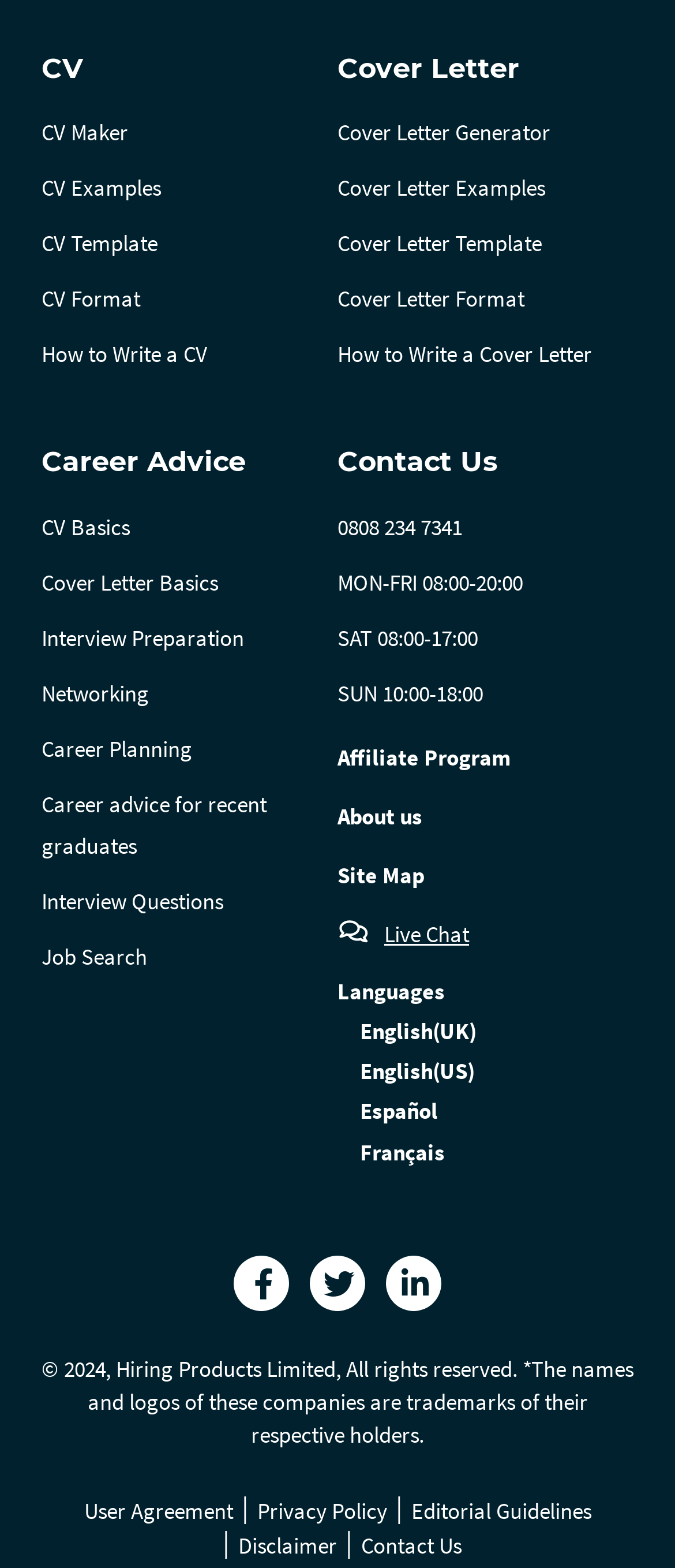Identify the bounding box coordinates of the region I need to click to complete this instruction: "Contact Us".

[0.5, 0.284, 0.738, 0.305]